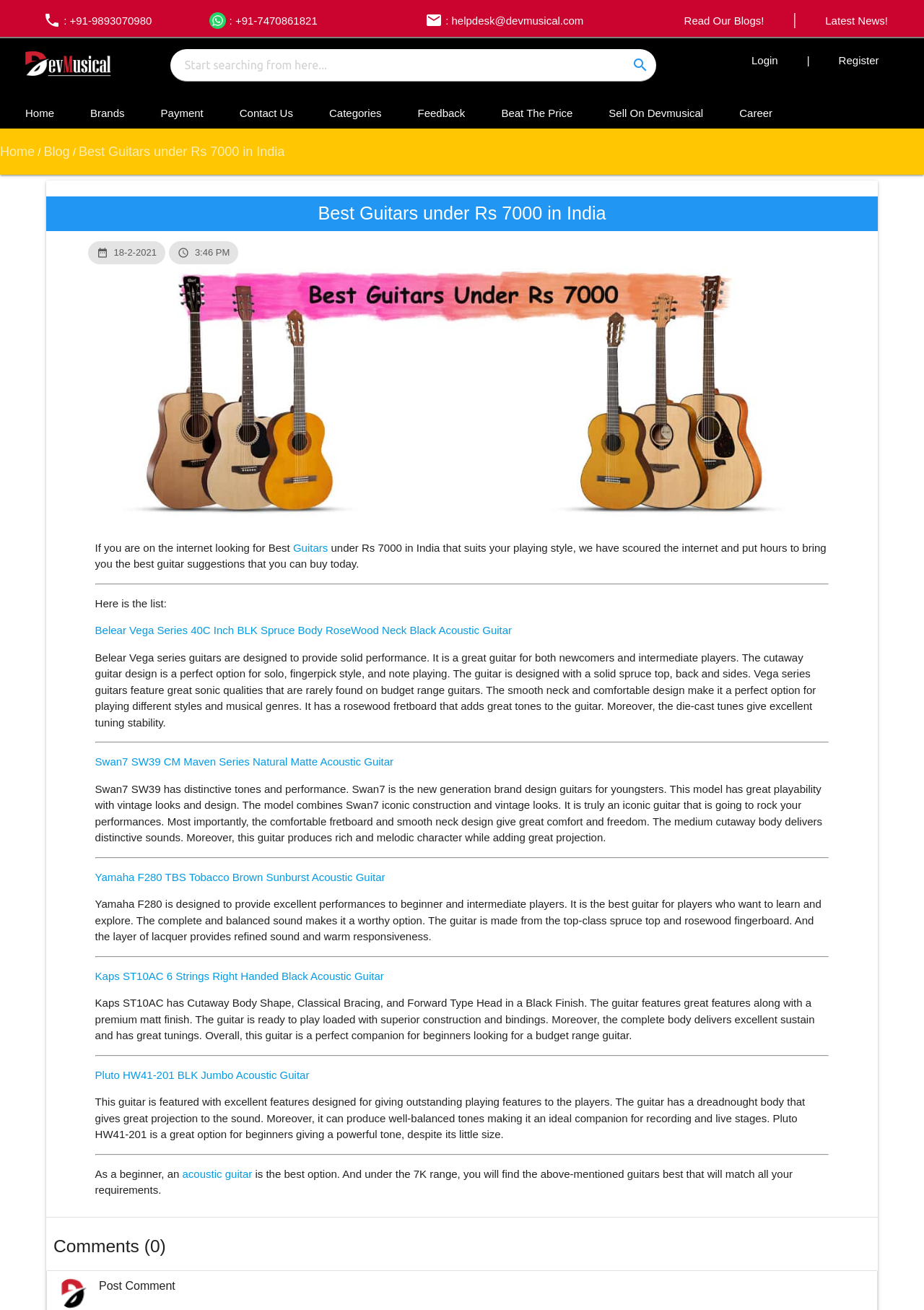For the given element description Home, determine the bounding box coordinates of the UI element. The coordinates should follow the format (top-left x, top-left y, bottom-right x, bottom-right y) and be within the range of 0 to 1.

[0.0, 0.11, 0.038, 0.121]